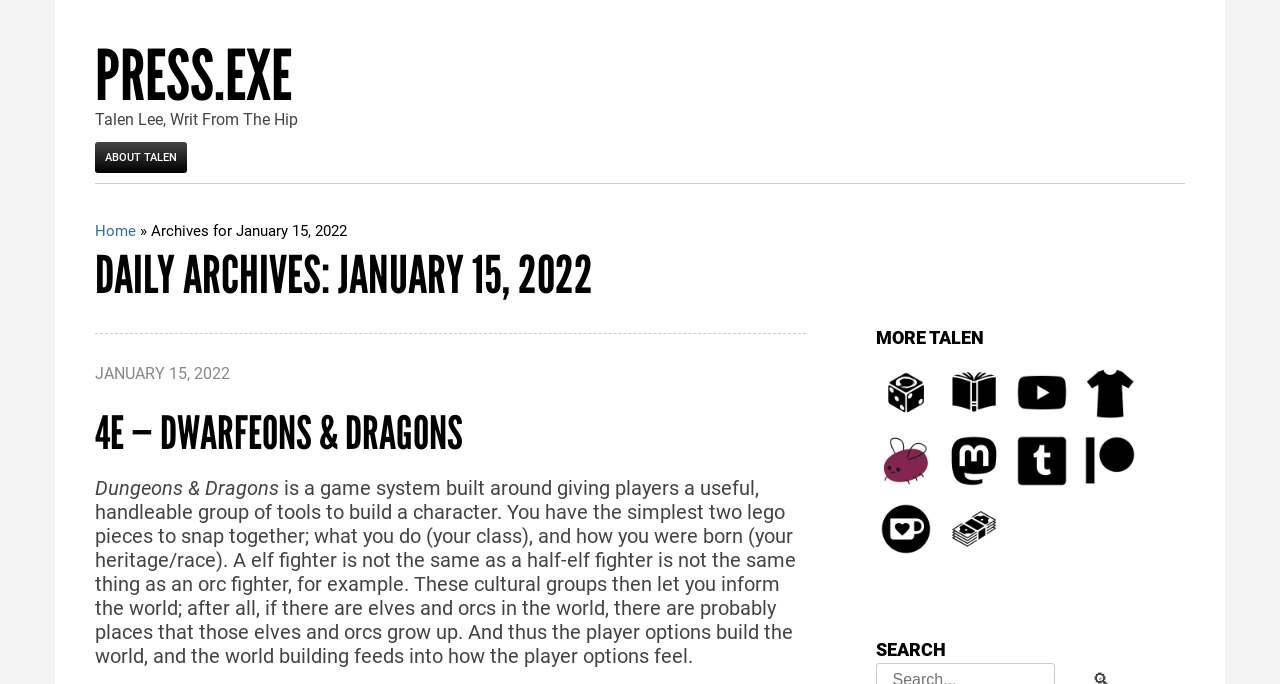Identify the bounding box coordinates for the region to click in order to carry out this instruction: "Search for something". Provide the coordinates using four float numbers between 0 and 1, formatted as [left, top, right, bottom].

[0.684, 0.922, 0.922, 0.969]